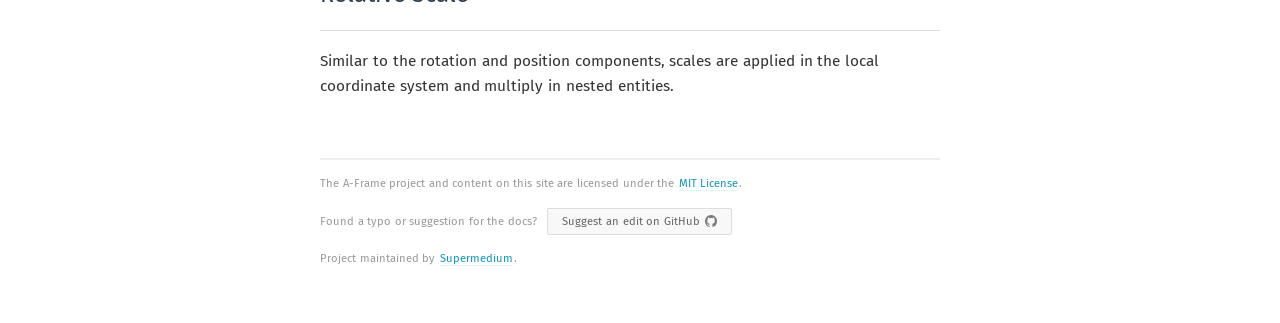Determine the bounding box coordinates of the UI element that matches the following description: "MIT License". The coordinates should be four float numbers between 0 and 1 in the format [left, top, right, bottom].

[0.53, 0.549, 0.577, 0.592]